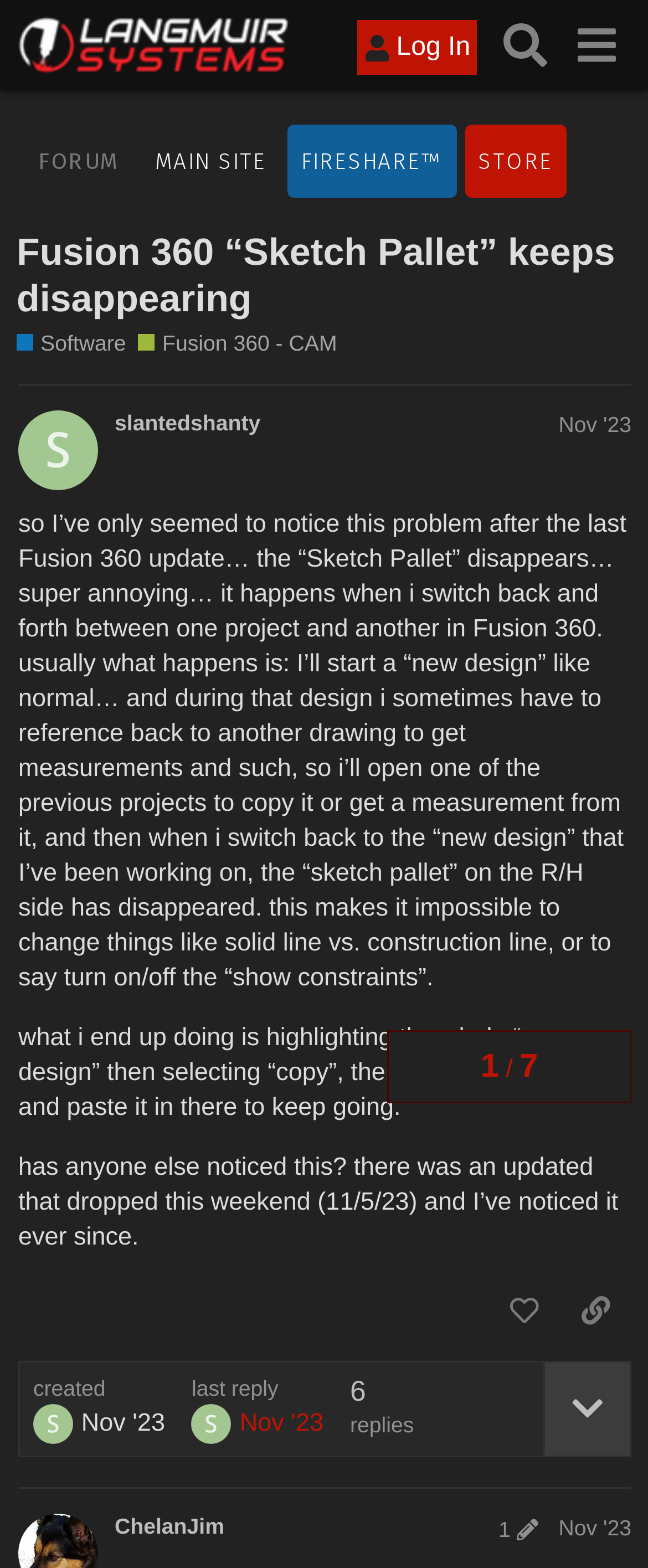How many replies are there in the topic?
Kindly offer a comprehensive and detailed response to the question.

I found the answer by looking at the bottom of the webpage, where it says '6 replies' next to the 'last reply' information.